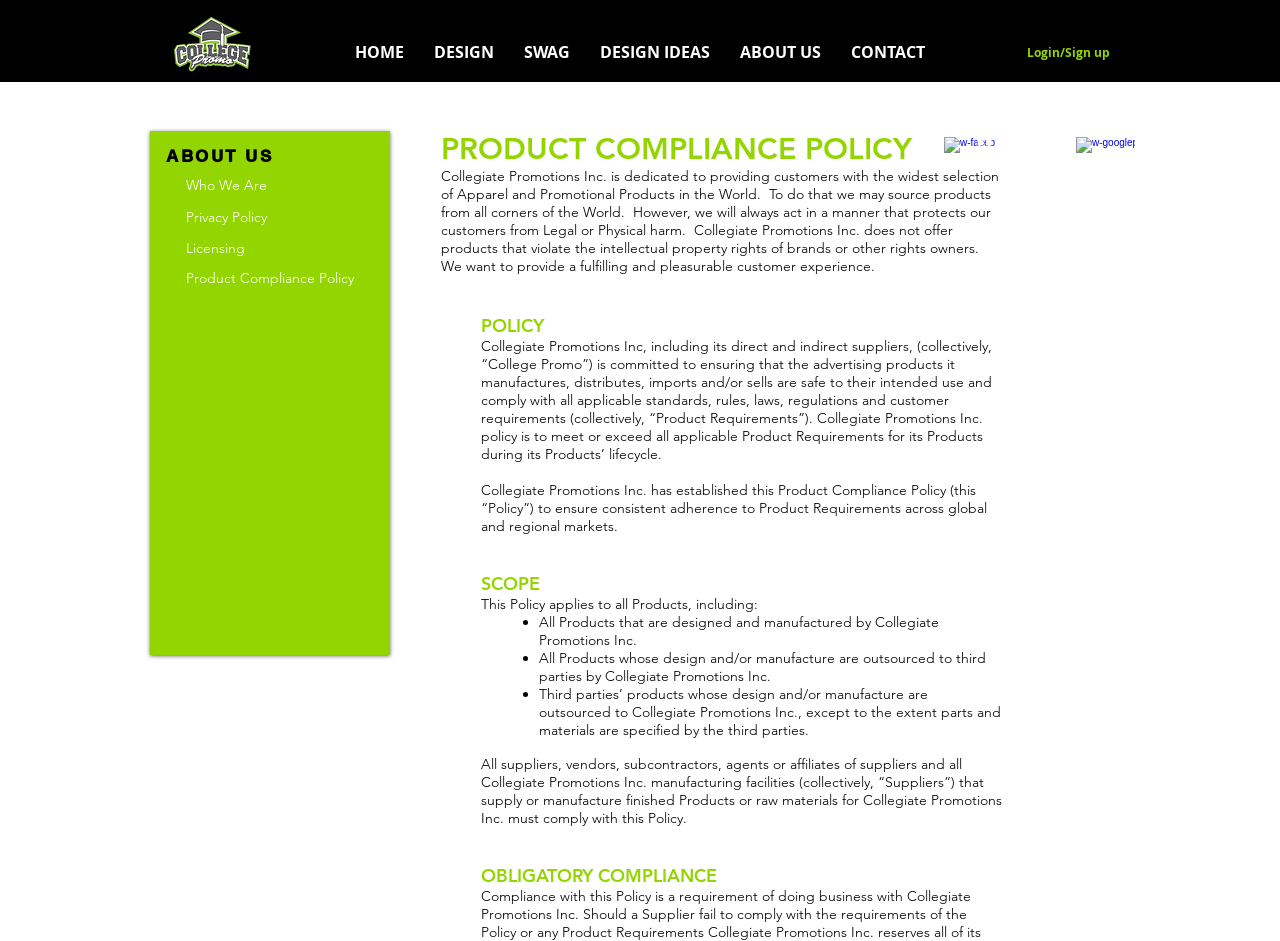Please indicate the bounding box coordinates for the clickable area to complete the following task: "Click the 'DESIGN IDEAS' link". The coordinates should be specified as four float numbers between 0 and 1, i.e., [left, top, right, bottom].

[0.457, 0.032, 0.566, 0.08]